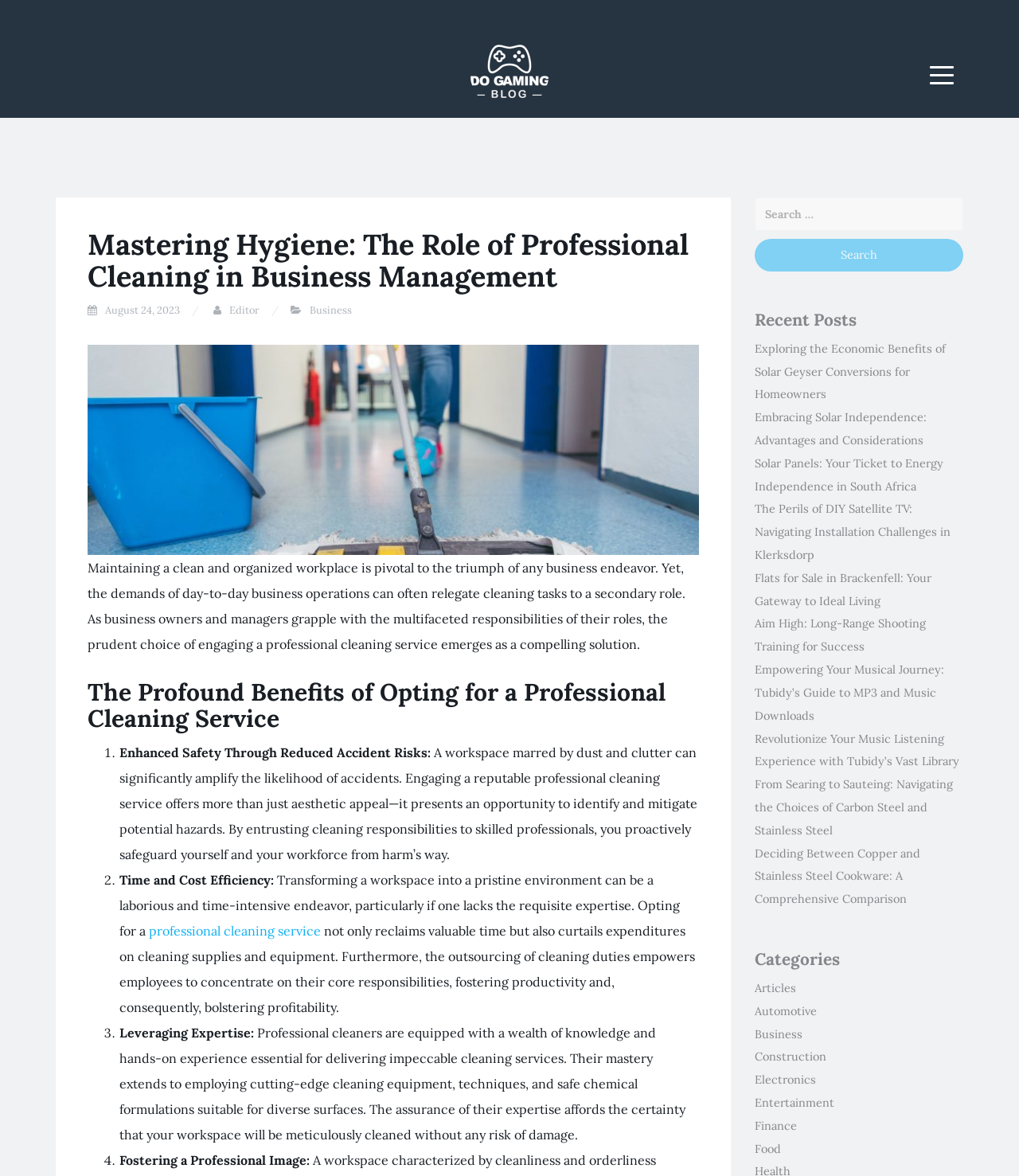Provide the bounding box coordinates for the area that should be clicked to complete the instruction: "Search for something".

[0.74, 0.168, 0.945, 0.231]